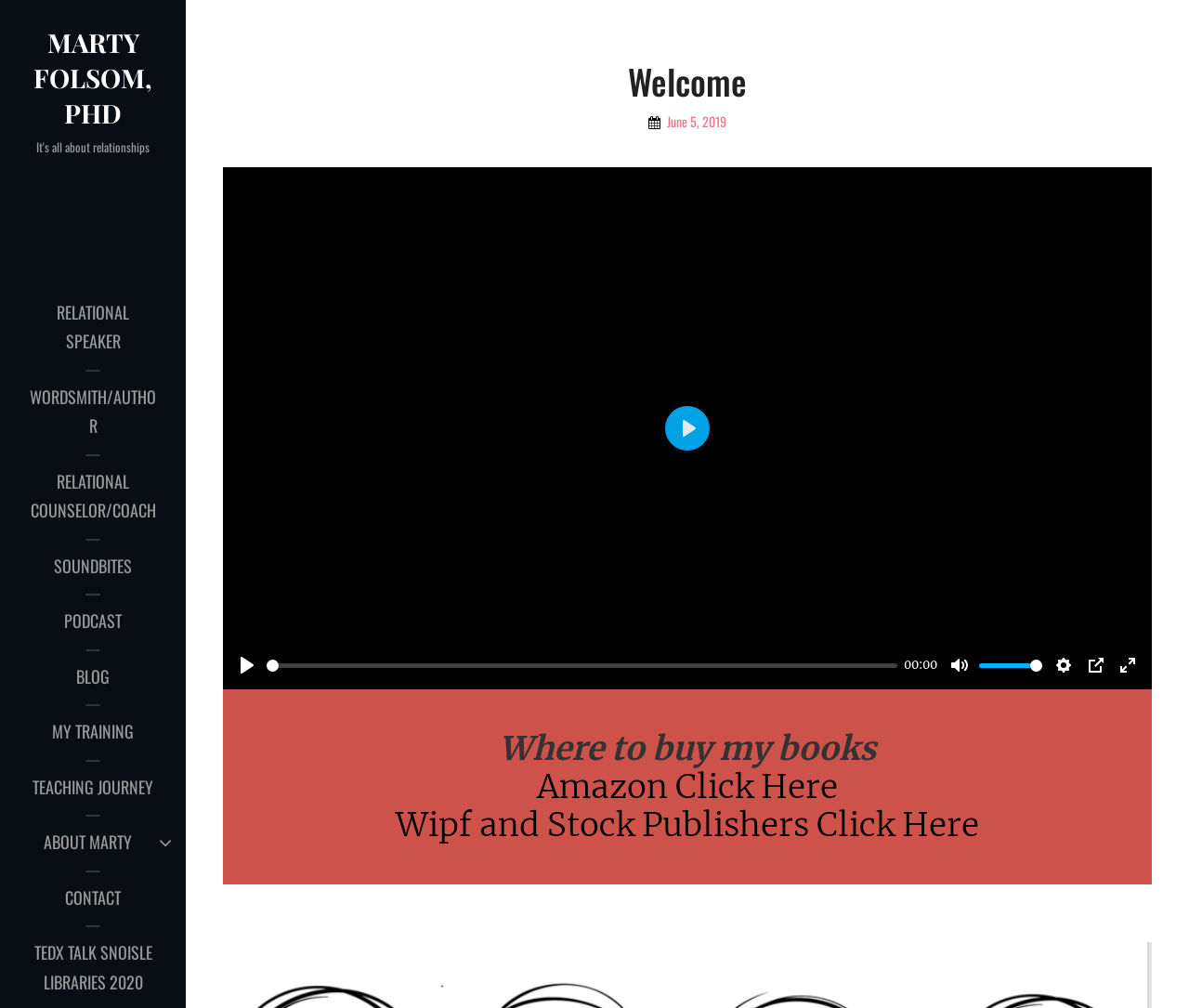Return the bounding box coordinates of the UI element that corresponds to this description: "June 5, 2019June 25, 2019". The coordinates must be given as four float numbers in the range of 0 and 1, [left, top, right, bottom].

[0.545, 0.111, 0.611, 0.13]